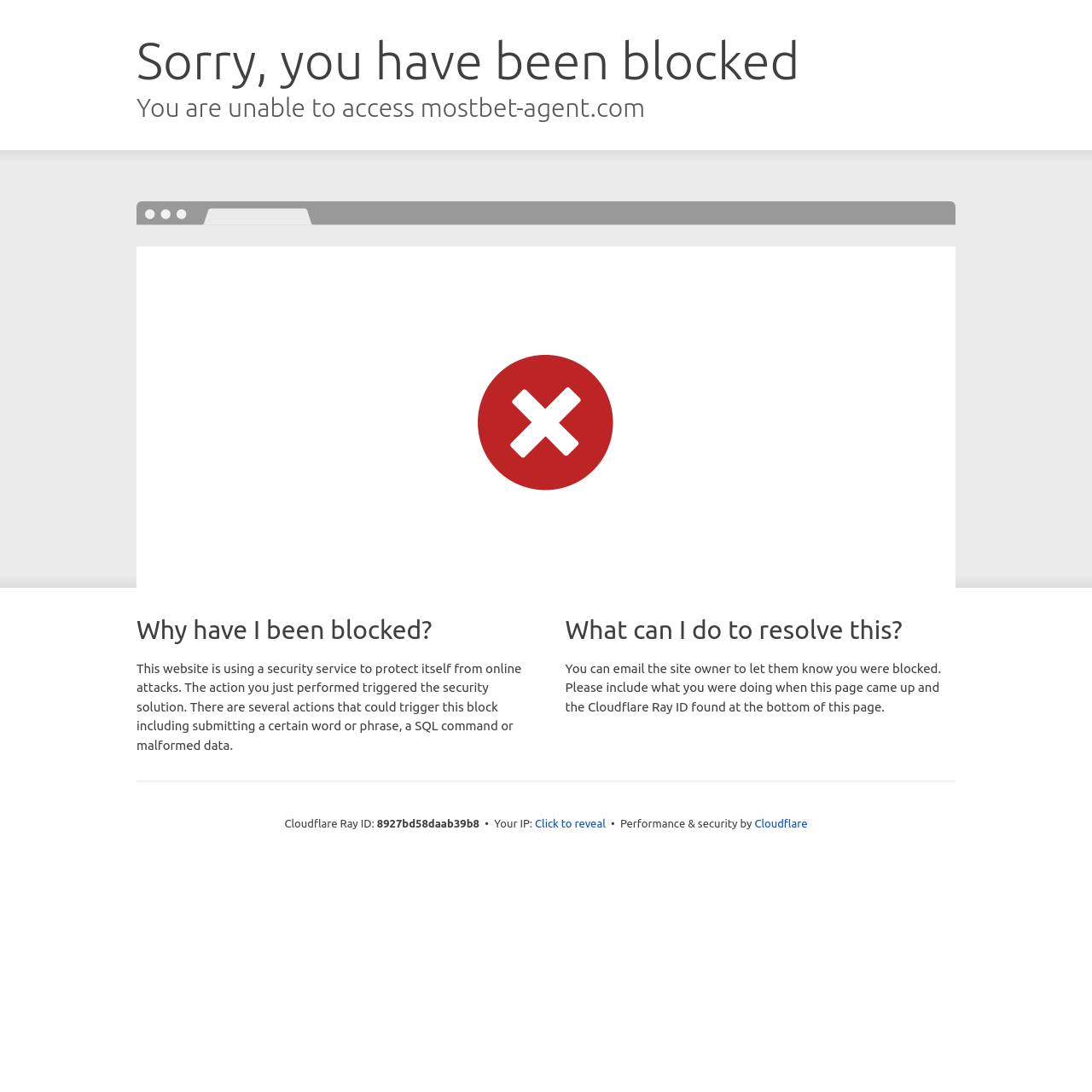What is the ID of the Cloudflare Ray?
Give a comprehensive and detailed explanation for the question.

The ID of the Cloudflare Ray is mentioned in the text 'Cloudflare Ray ID: 8927bd58daab39b8' which is located at the bottom of the page.